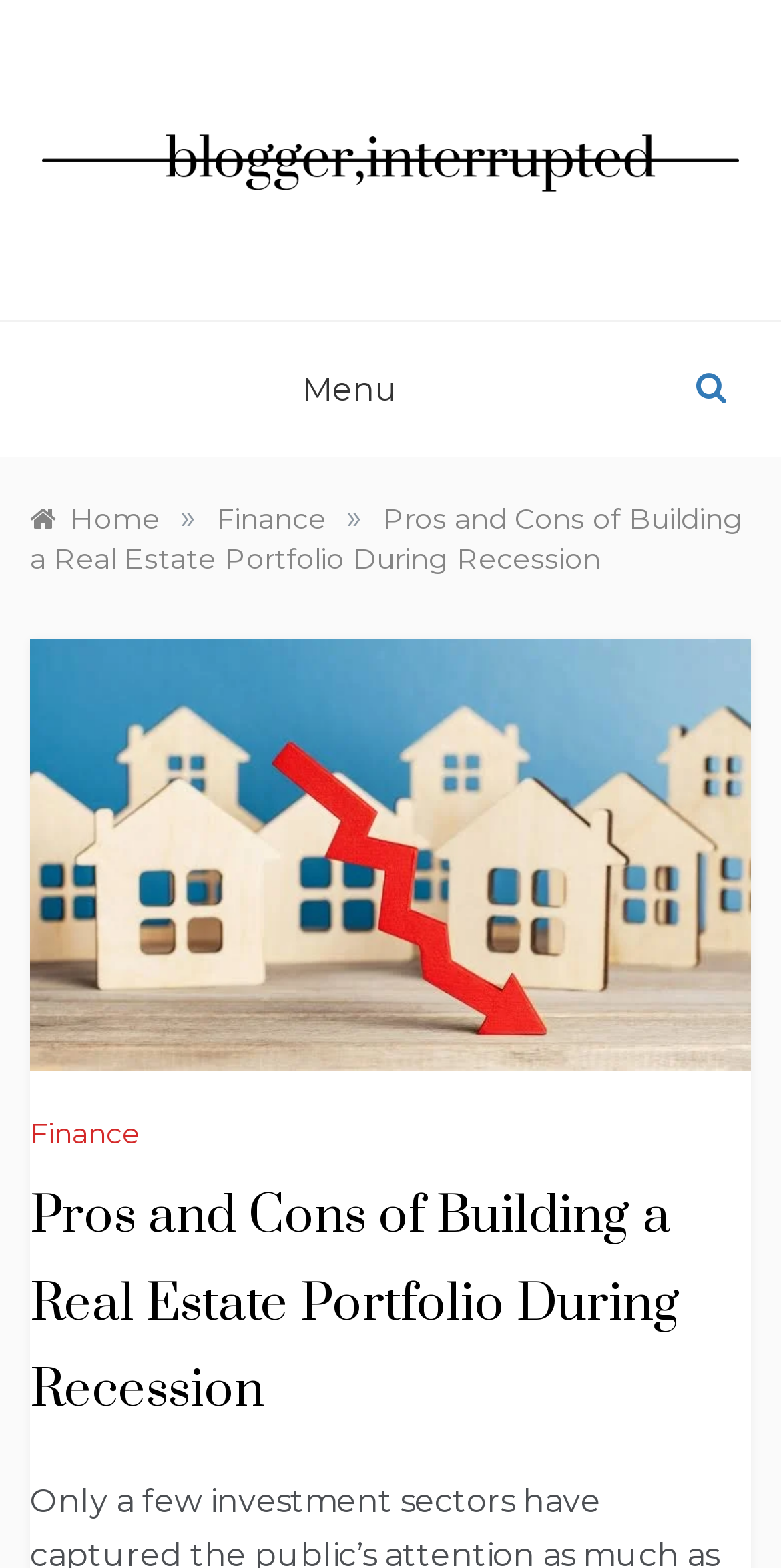Extract the bounding box coordinates for the described element: "Blogger, Interrupted". The coordinates should be represented as four float numbers between 0 and 1: [left, top, right, bottom].

[0.181, 0.14, 0.819, 0.253]